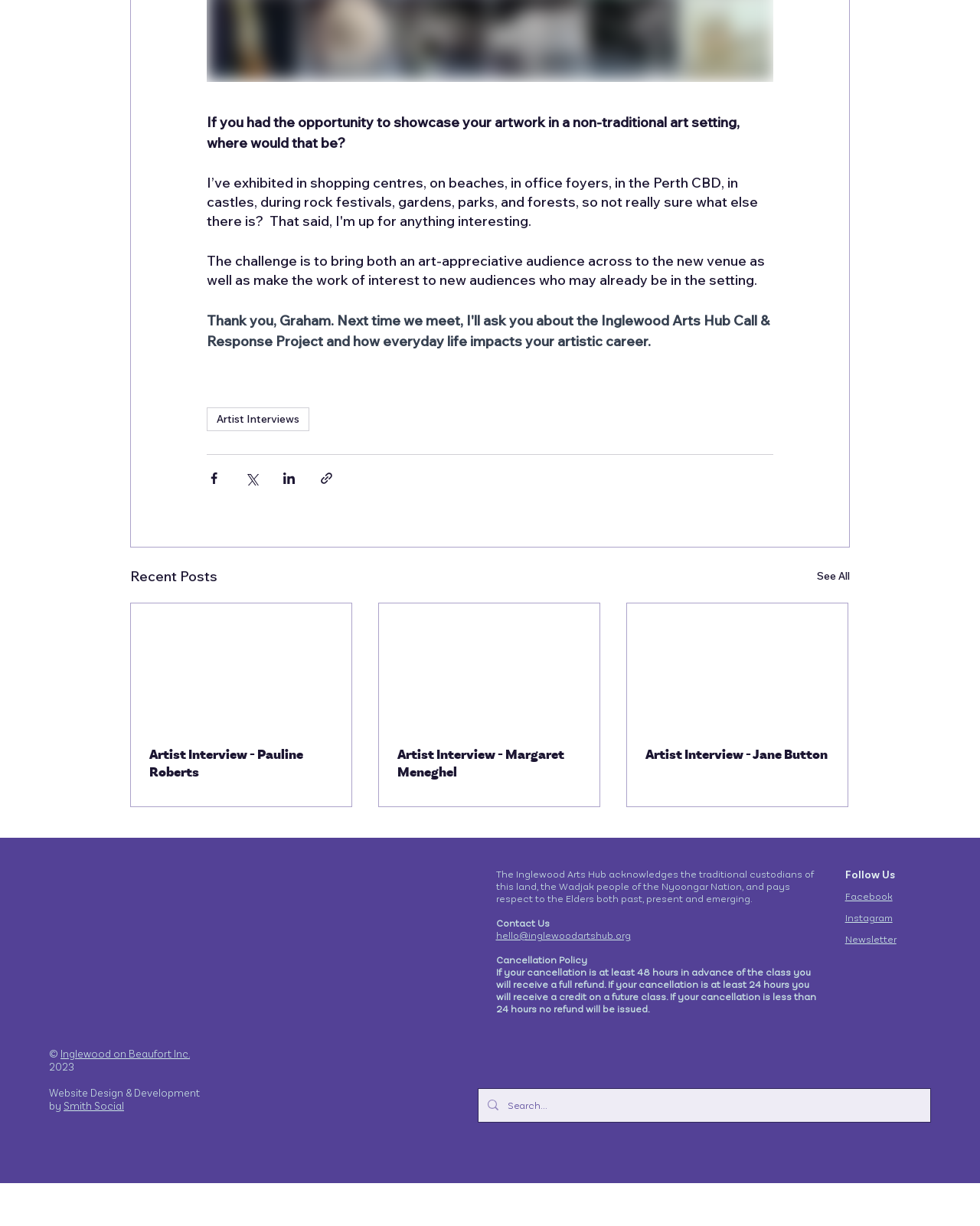Determine the bounding box coordinates of the region that needs to be clicked to achieve the task: "Read Artist Interview - Pauline Roberts".

[0.152, 0.609, 0.34, 0.637]